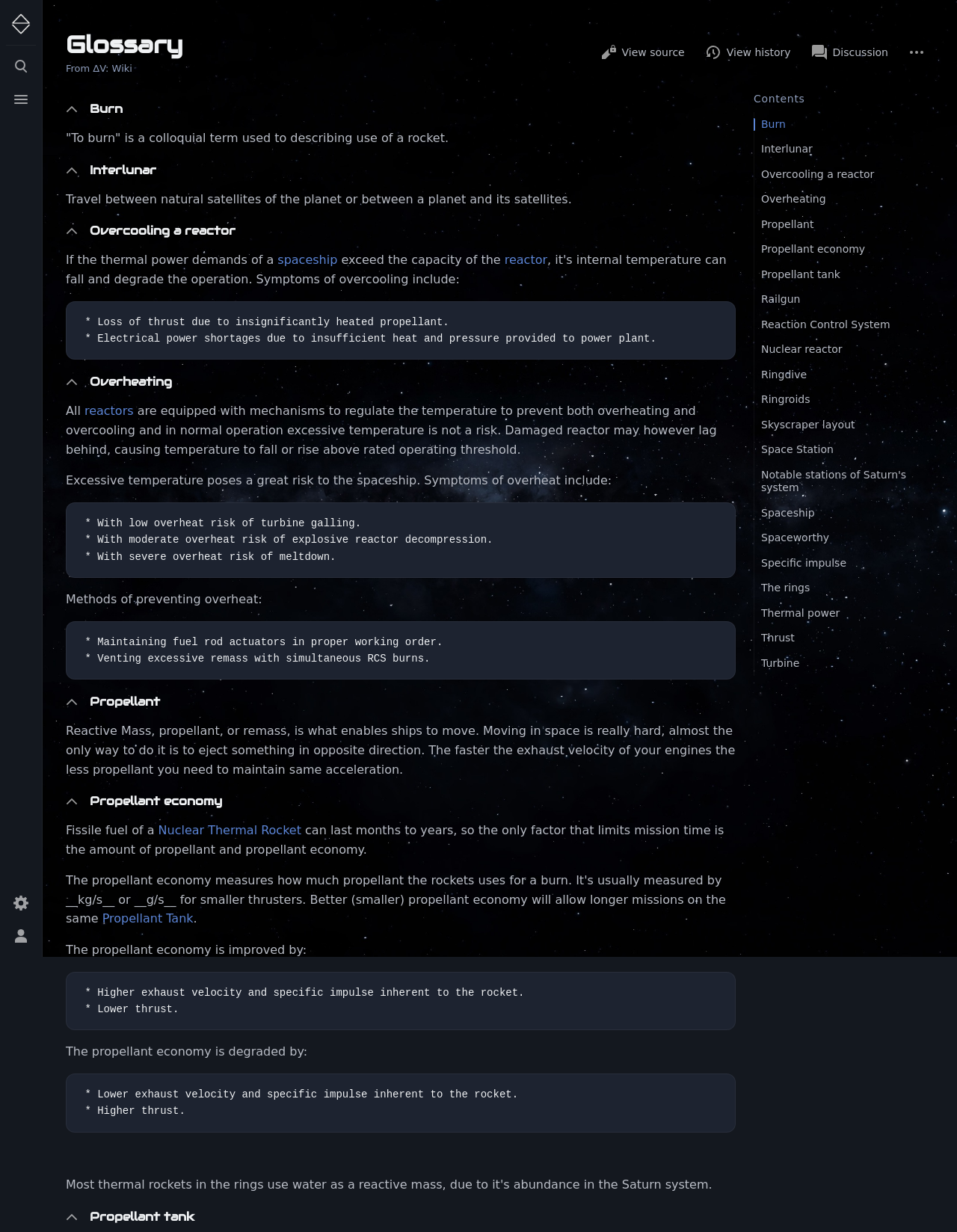Please answer the following question using a single word or phrase: 
What is the relationship between 'Overcooling a reactor' and 'Loss of thrust'?

One causes the other